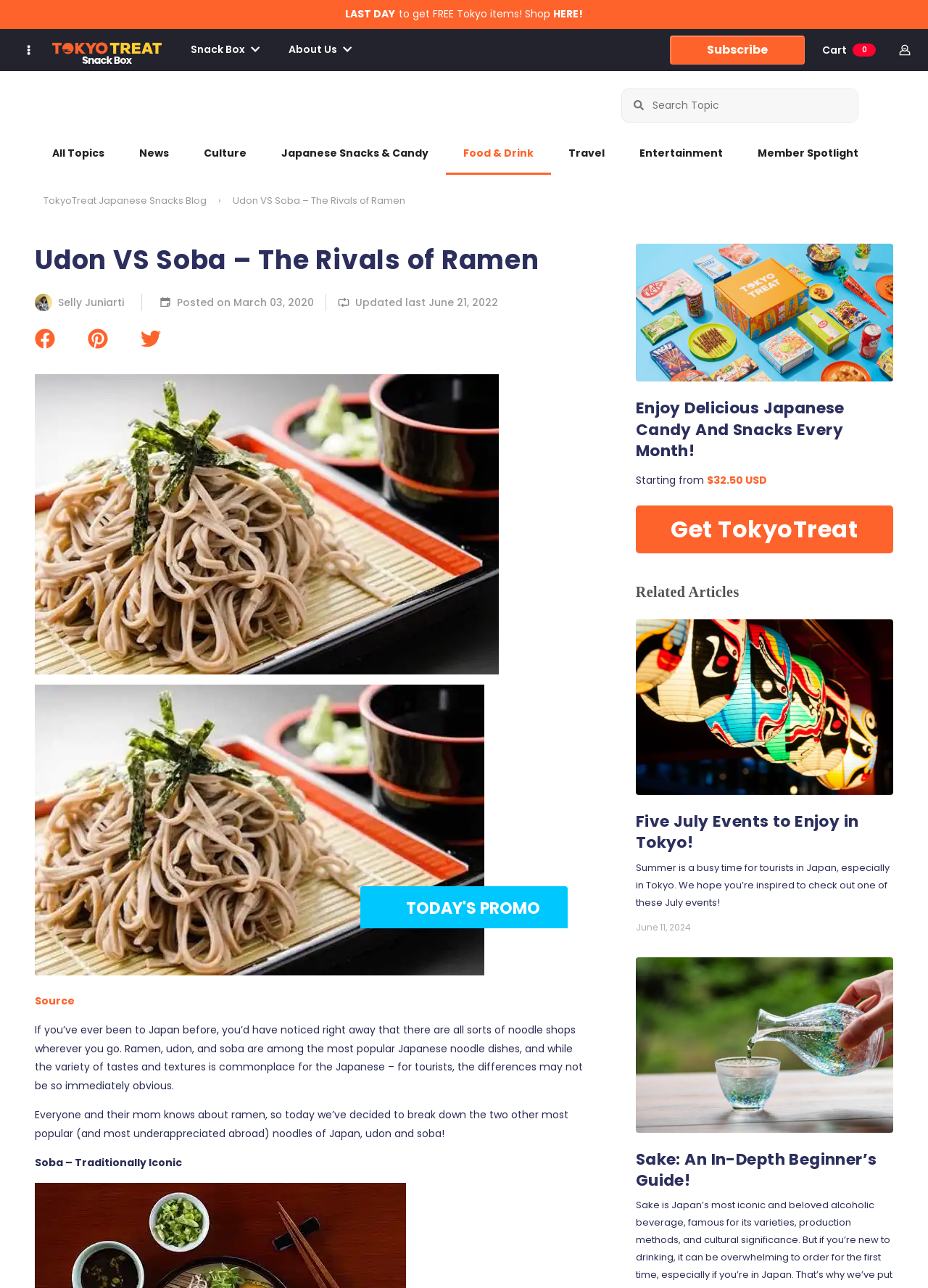Find the bounding box coordinates for the HTML element described as: "Food & Drink". The coordinates should consist of four float values between 0 and 1, i.e., [left, top, right, bottom].

[0.48, 0.104, 0.594, 0.136]